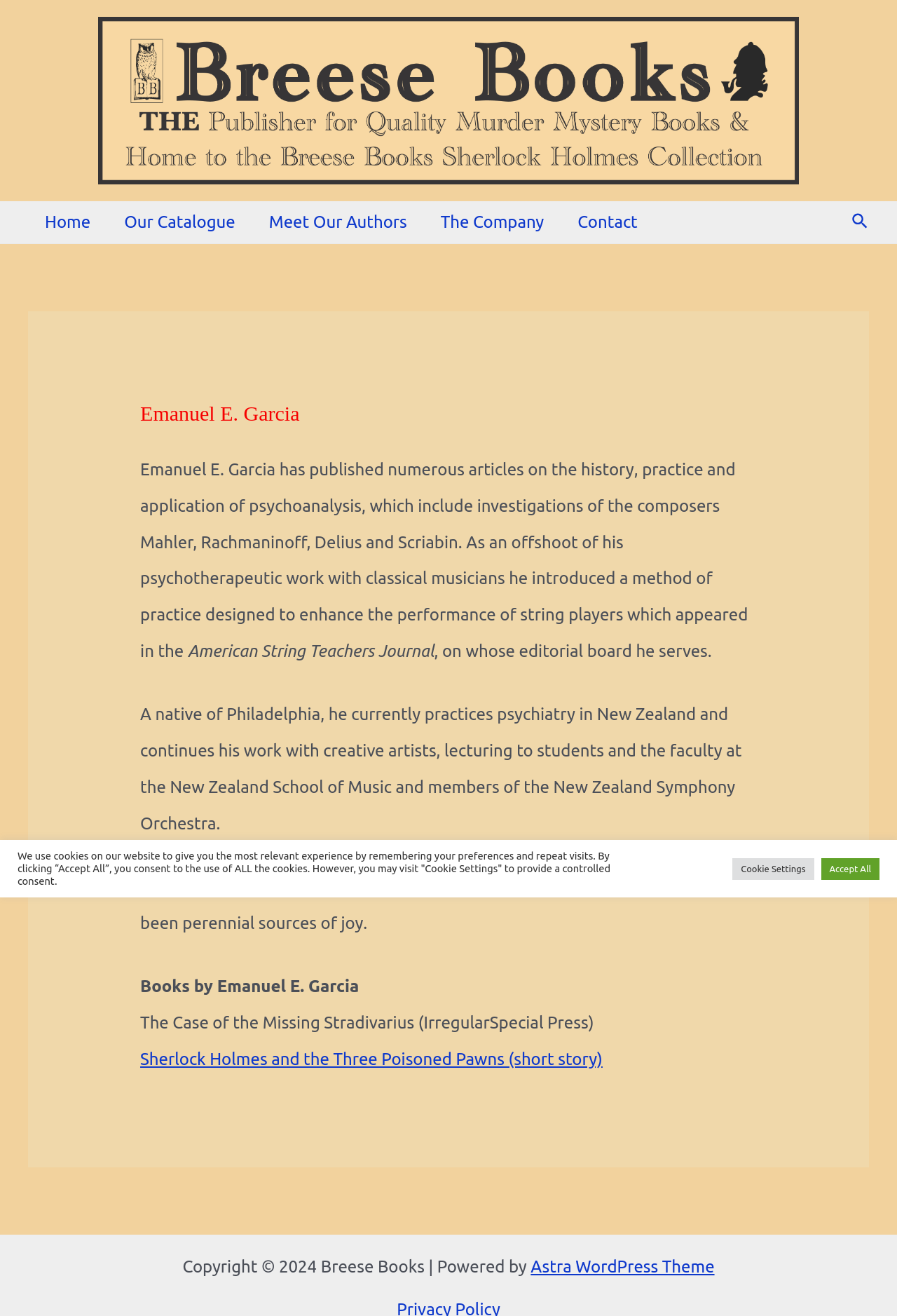Find the bounding box coordinates of the element's region that should be clicked in order to follow the given instruction: "Click the Breese Books logo". The coordinates should consist of four float numbers between 0 and 1, i.e., [left, top, right, bottom].

[0.109, 0.013, 0.891, 0.14]